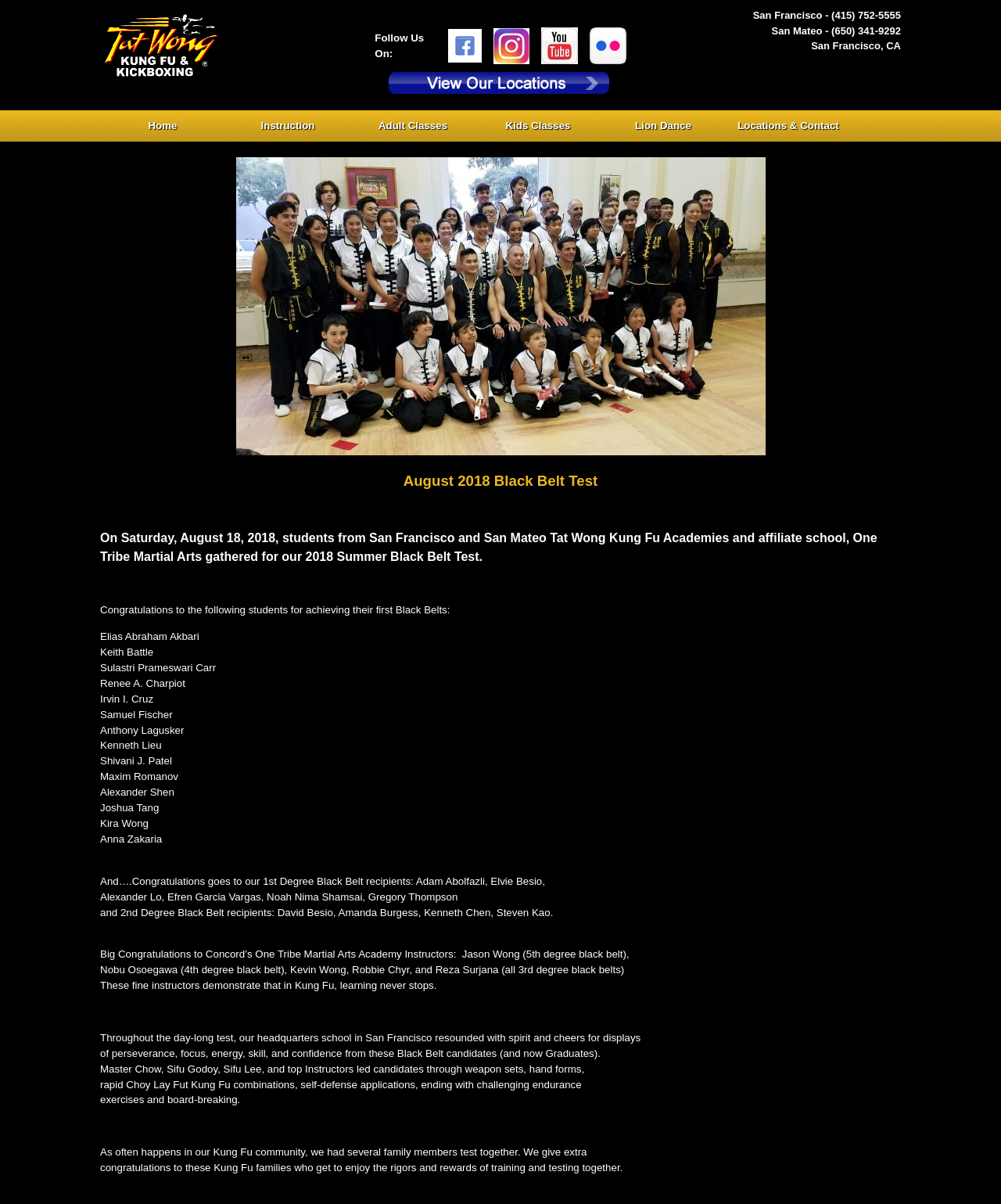How many social media platforms are listed?
Using the image as a reference, give an elaborate response to the question.

The social media platforms are listed in the 'Follow Us On' section, which includes Facebook, Instagram, Youtube, and Flickr. Therefore, there are 4 social media platforms listed.